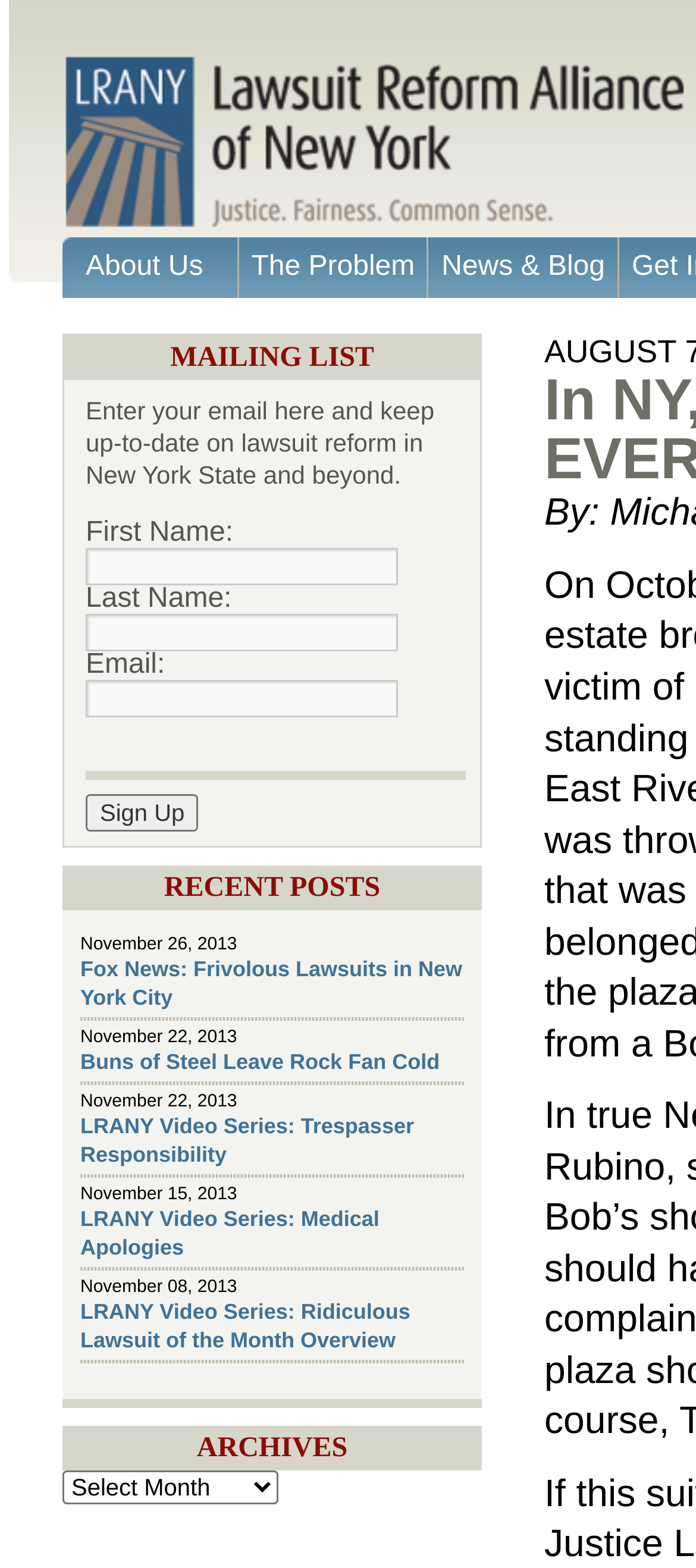Please find the bounding box coordinates of the element that must be clicked to perform the given instruction: "Read the 'Fox News: Frivolous Lawsuits in New York City' article". The coordinates should be four float numbers from 0 to 1, i.e., [left, top, right, bottom].

[0.115, 0.61, 0.664, 0.644]